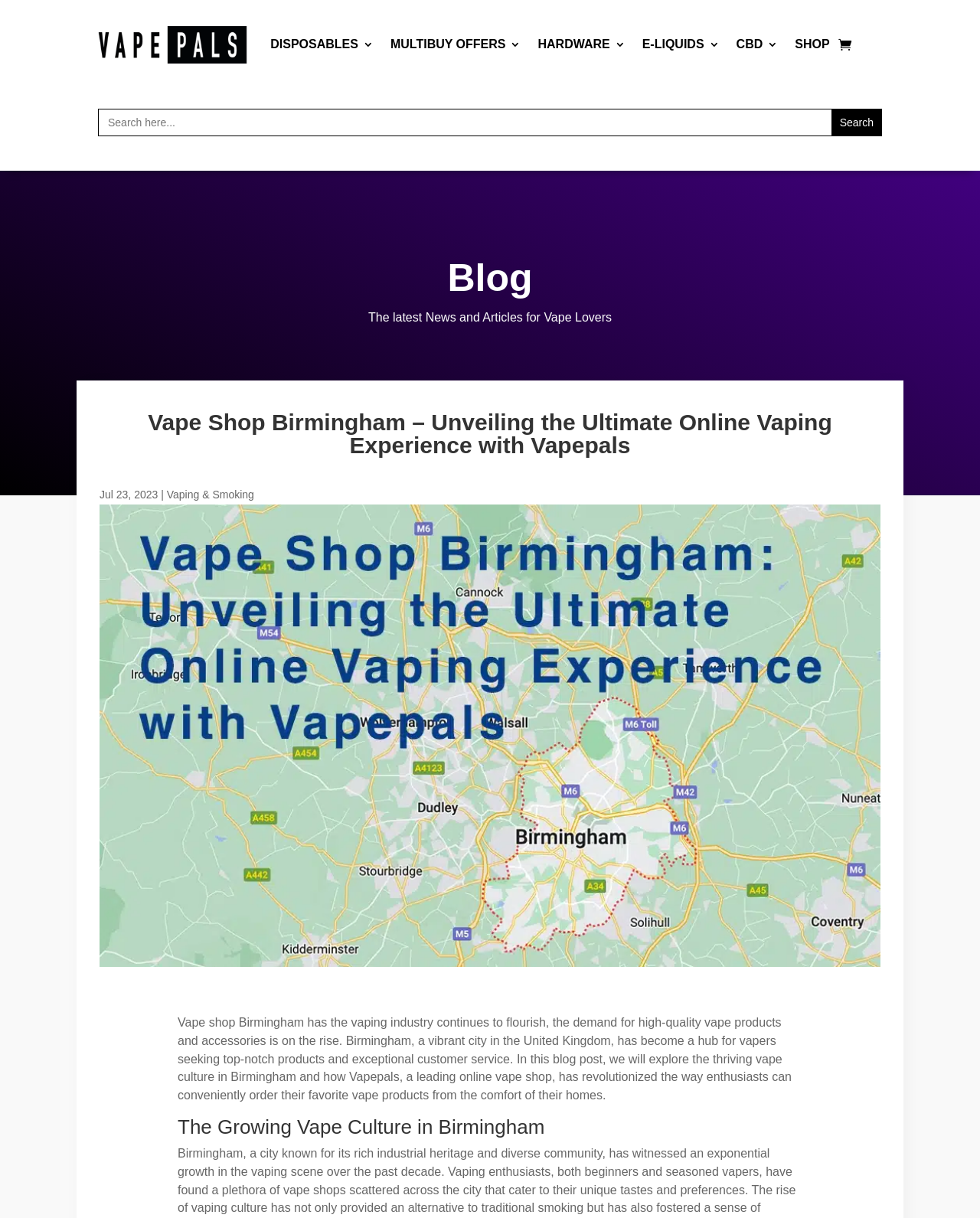Respond to the question below with a single word or phrase: What is the date of the latest blog post?

Jul 23, 2023